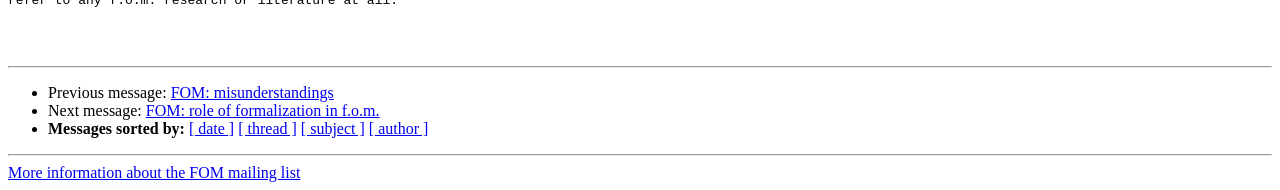Please provide the bounding box coordinates in the format (top-left x, top-left y, bottom-right x, bottom-right y). Remember, all values are floating point numbers between 0 and 1. What is the bounding box coordinate of the region described as: FOM: misunderstandings

[0.133, 0.444, 0.261, 0.534]